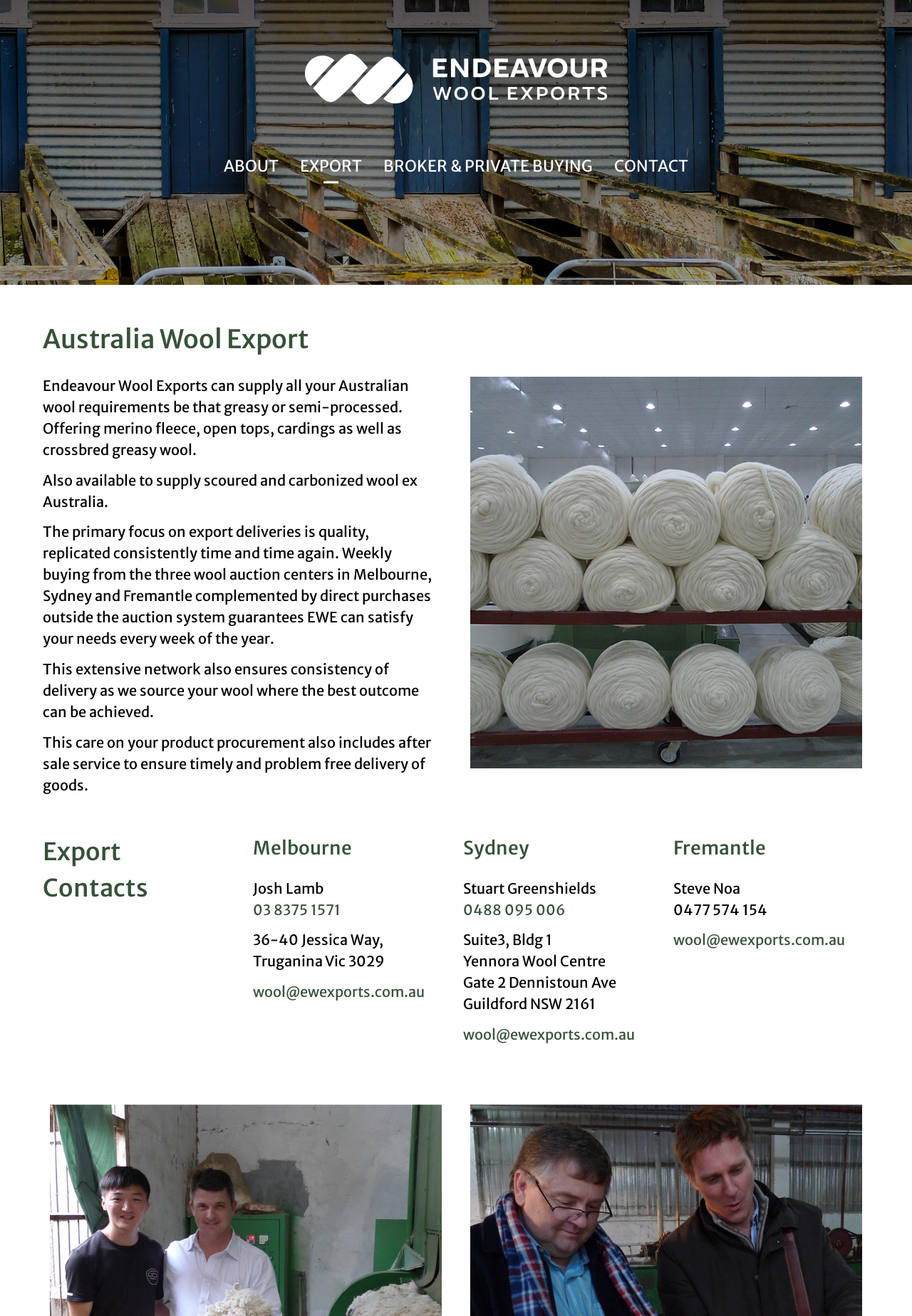Give the bounding box coordinates for the element described by: "Broker & Private Buying".

[0.409, 0.107, 0.662, 0.144]